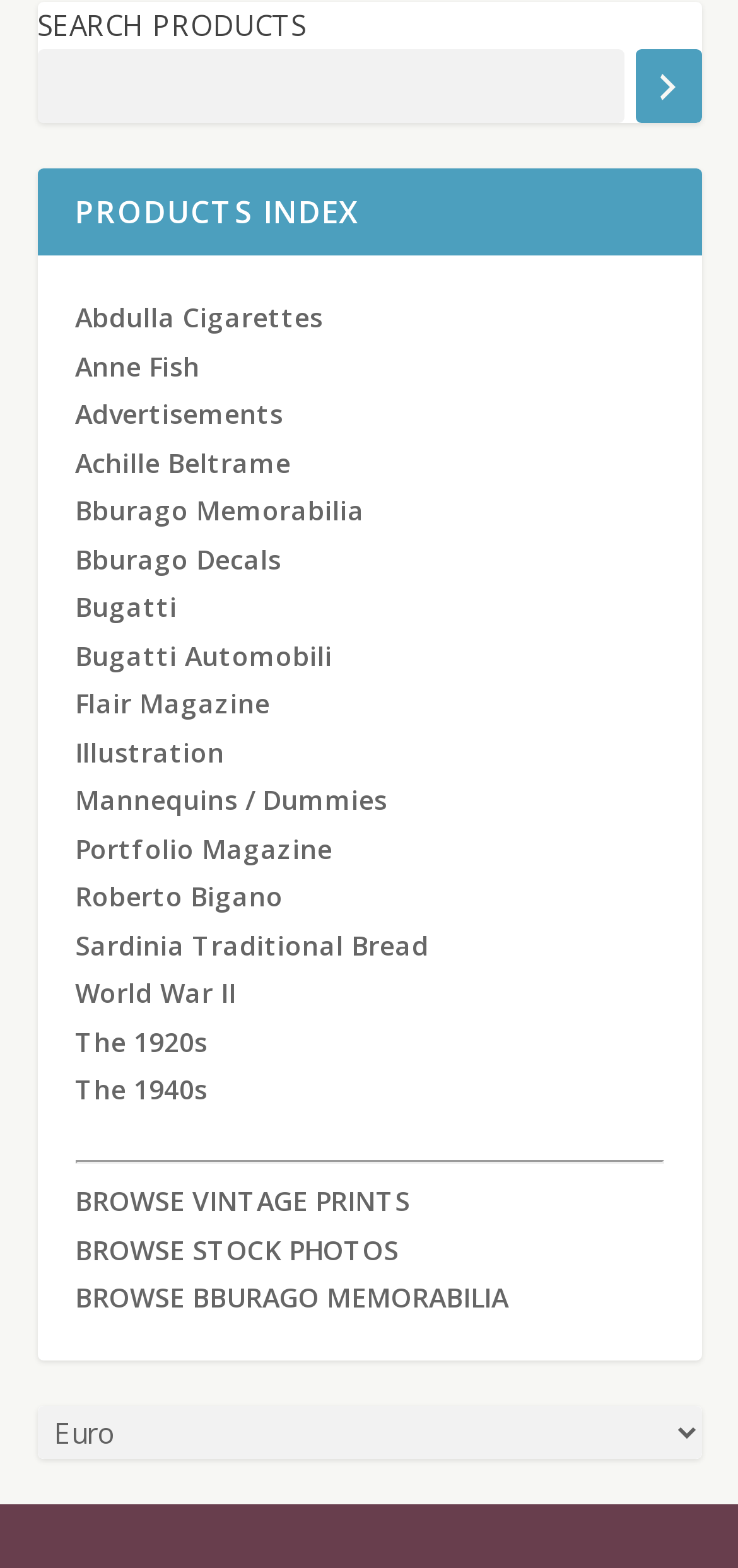Using the information in the image, give a comprehensive answer to the question: 
What is the text on the search button?

The search button is located at the top right corner of the webpage, and its bounding box coordinates are [0.86, 0.031, 0.95, 0.078]. The OCR text on the button is 'Search'.